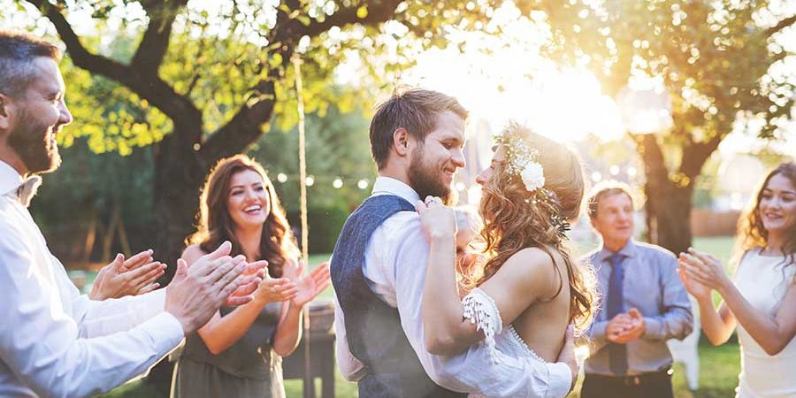What is on the bride's head?
Provide a thorough and detailed answer to the question.

The caption describes the bride as 'adorned with a floral crown', implying that the crown is a distinctive feature of the bride's appearance in the image.